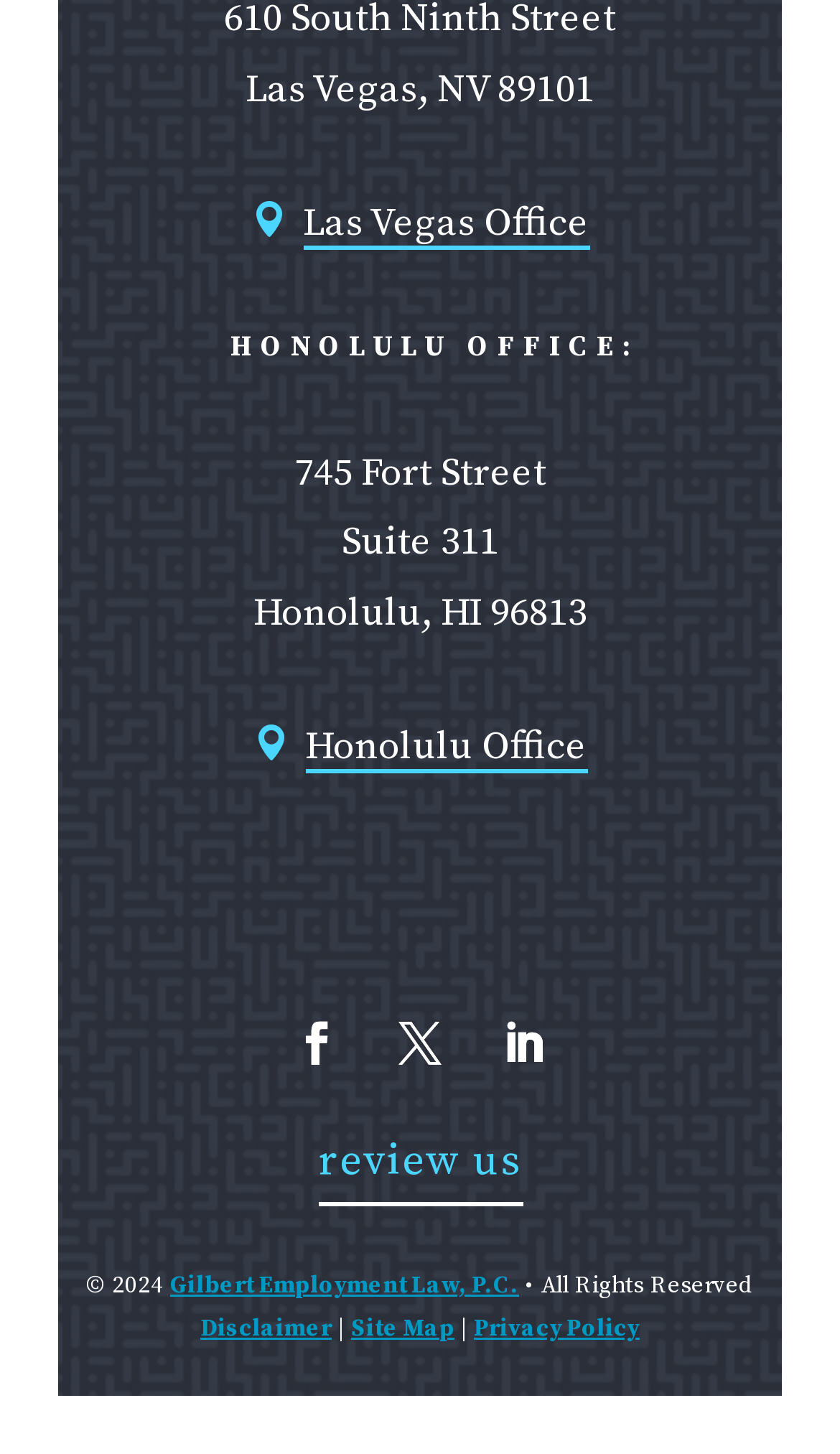What is the name of the law firm?
Use the screenshot to answer the question with a single word or phrase.

Gilbert Employment Law, P.C.